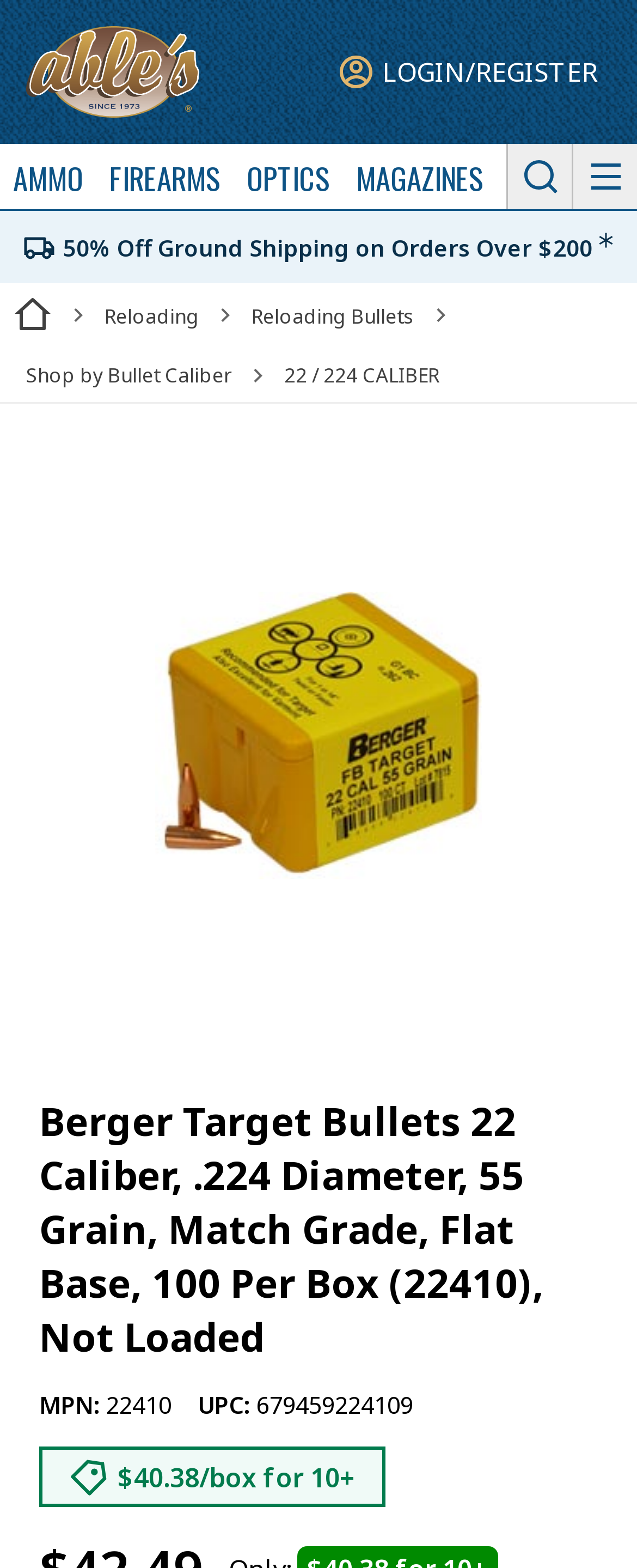What is the logo of the website?
Give a detailed response to the question by analyzing the screenshot.

The logo of the website is located at the top left corner of the webpage, and it is an image with the text 'Able's Logo'.